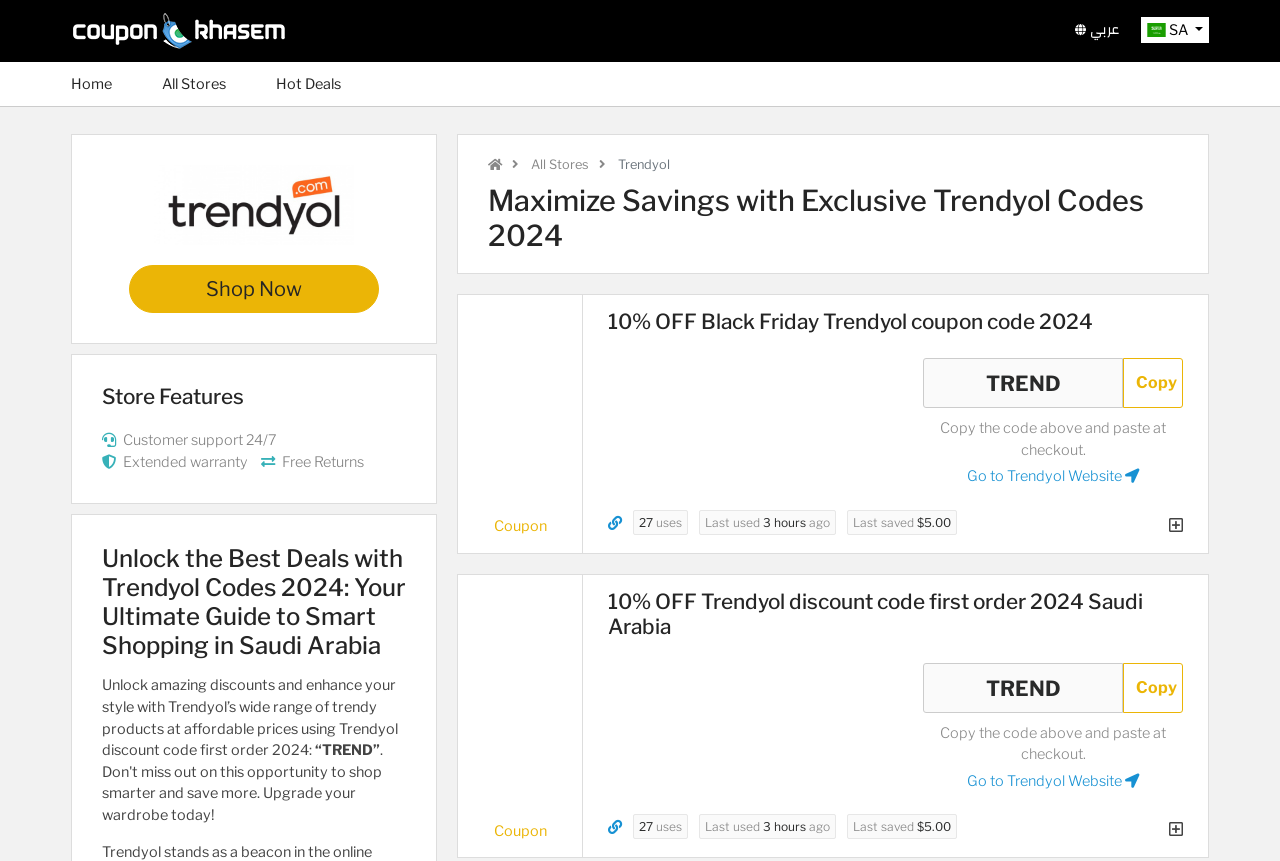Using the description: "Go to Trendyol Website", determine the UI element's bounding box coordinates. Ensure the coordinates are in the format of four float numbers between 0 and 1, i.e., [left, top, right, bottom].

[0.755, 0.543, 0.89, 0.564]